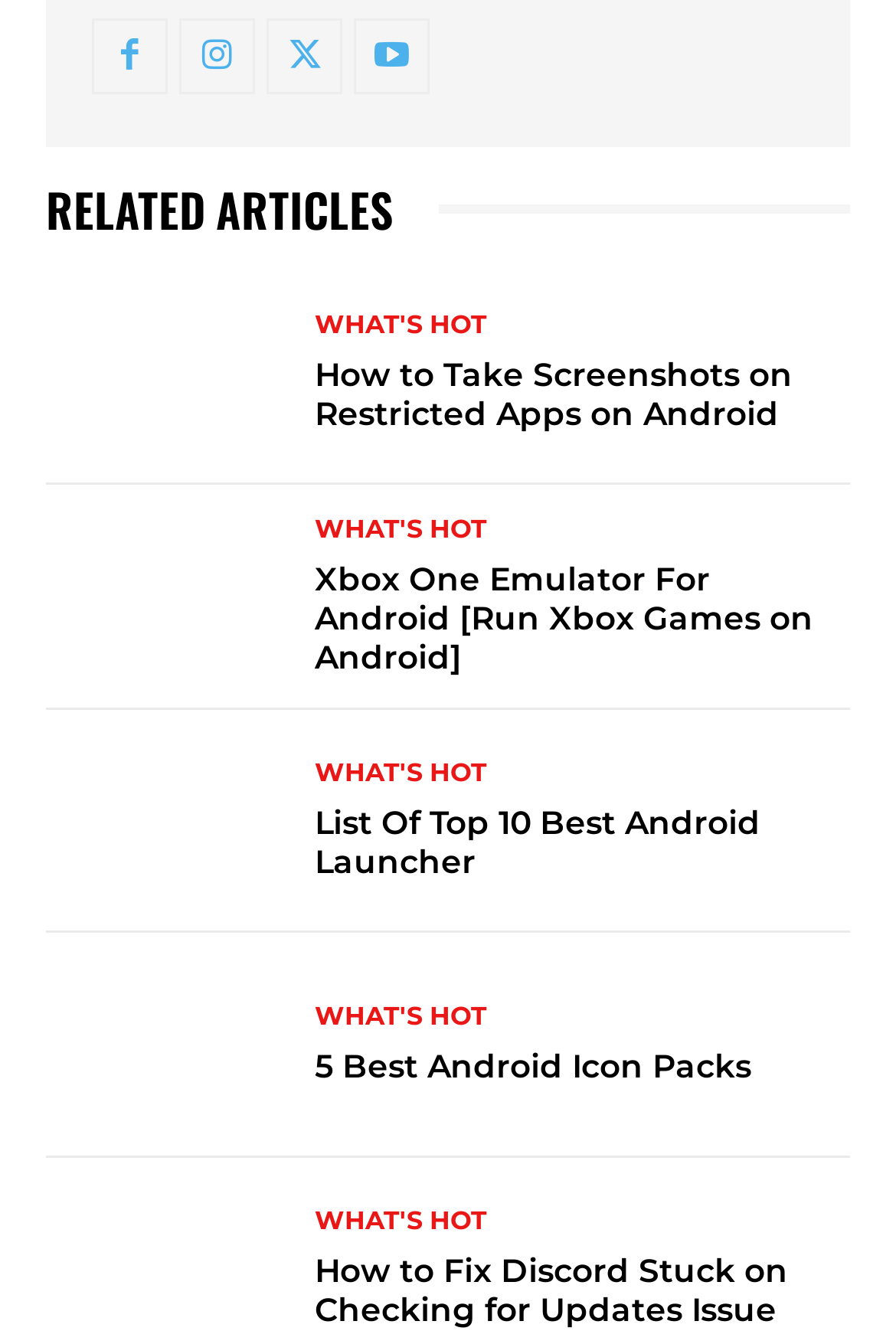Please locate the bounding box coordinates of the element that should be clicked to complete the given instruction: "Learn how to fix Discord stuck on checking for updates issue".

[0.351, 0.932, 0.944, 0.989]